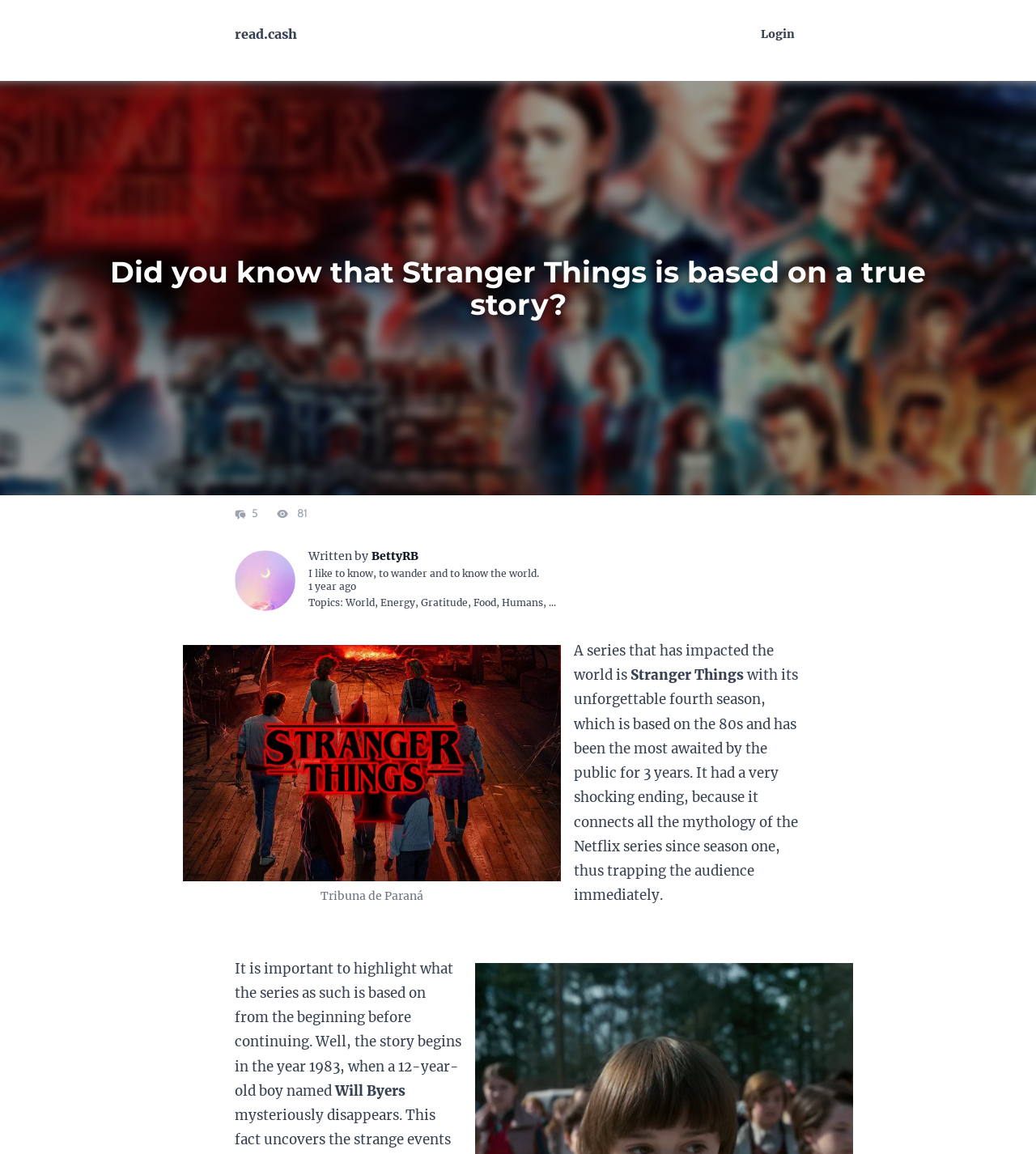Refer to the image and provide an in-depth answer to the question:
When was the article written?

I found the time when the article was written by looking at the static text element with the text '1 year ago' which is located below the article title and has a description '2022-07-05 00:47:38'.